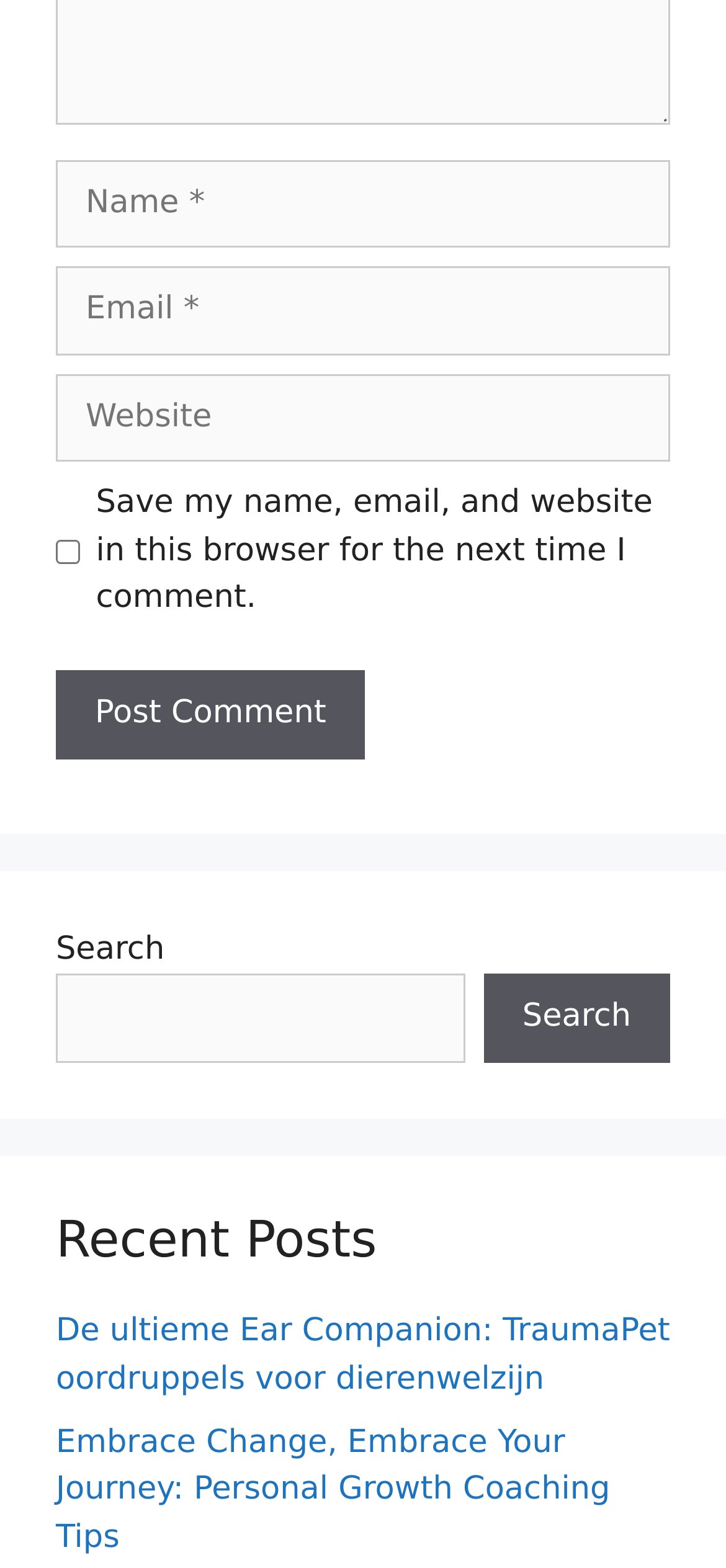Answer the question below with a single word or a brief phrase: 
Is the 'Website' textbox required?

No